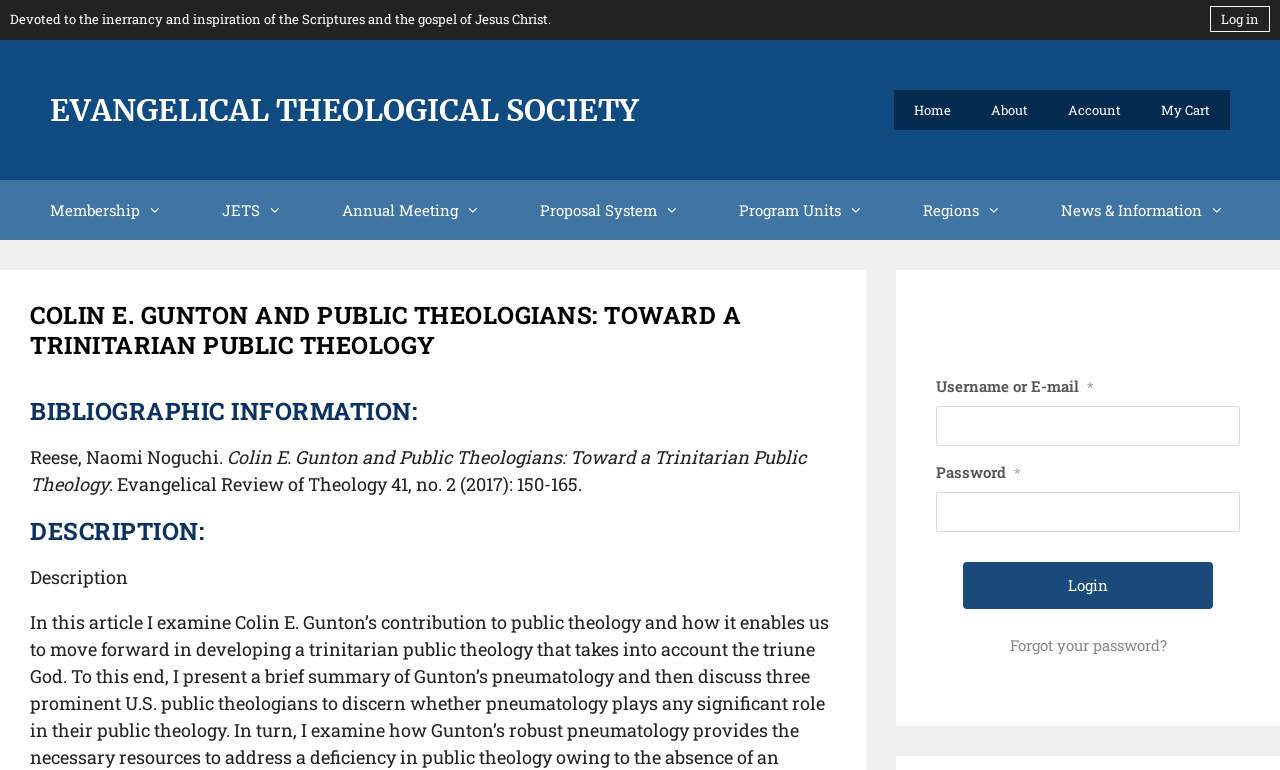Predict the bounding box for the UI component with the following description: "Mobile Apps Development Melbourne".

None